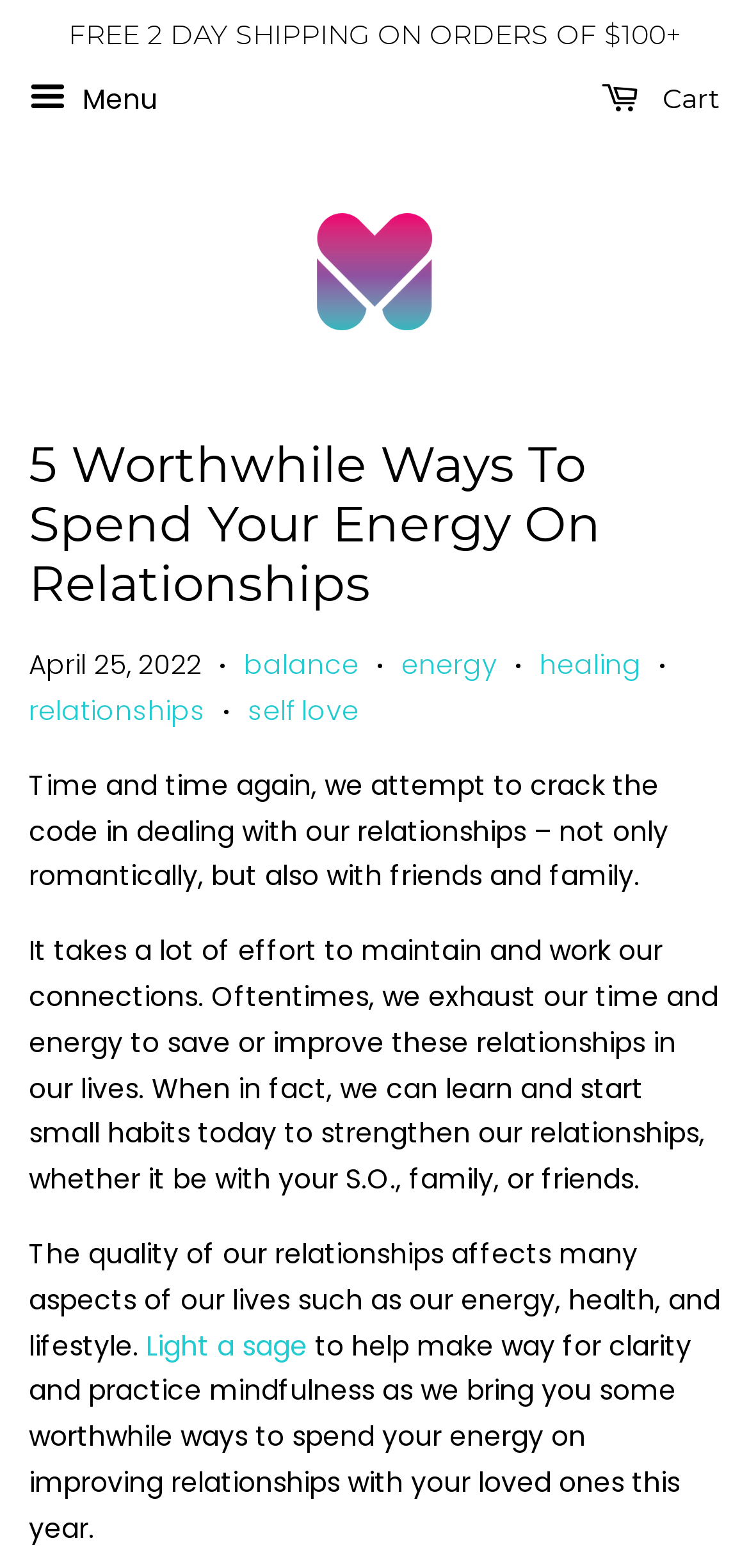What is the tone of the article?
Examine the image and give a concise answer in one word or a short phrase.

Helpful